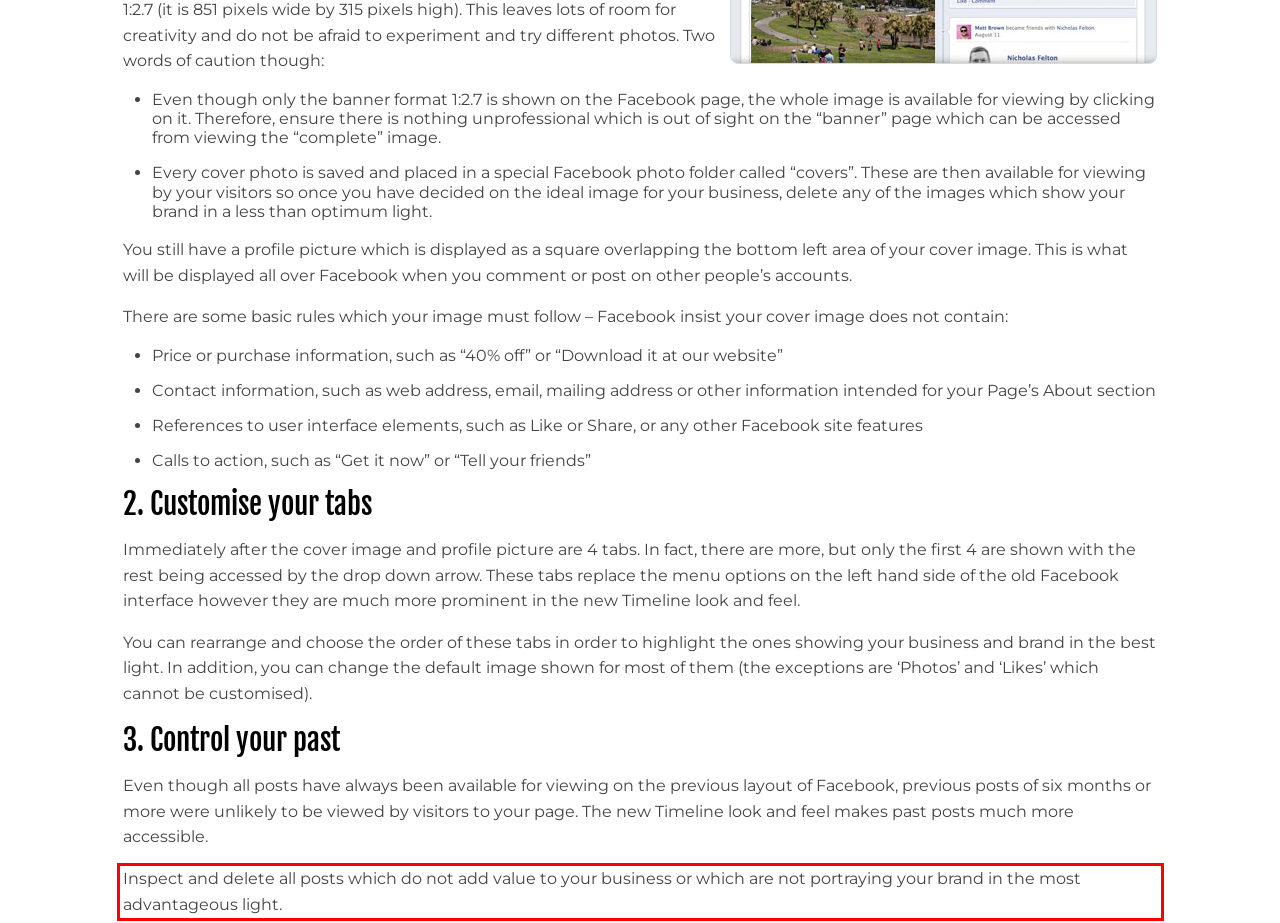Given a screenshot of a webpage with a red bounding box, please identify and retrieve the text inside the red rectangle.

Inspect and delete all posts which do not add value to your business or which are not portraying your brand in the most advantageous light.